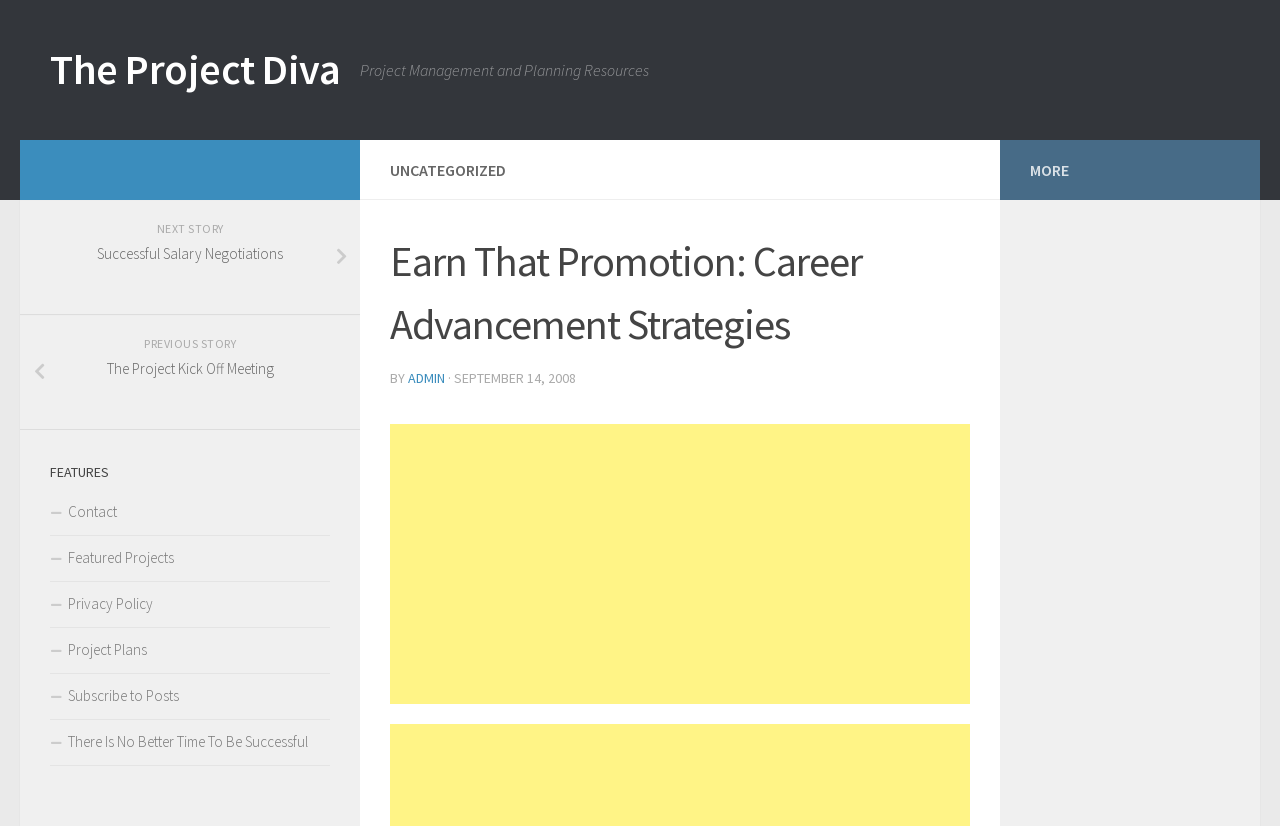Determine the bounding box coordinates of the region I should click to achieve the following instruction: "Click on the 'Skip to content' link". Ensure the bounding box coordinates are four float numbers between 0 and 1, i.e., [left, top, right, bottom].

[0.003, 0.005, 0.126, 0.064]